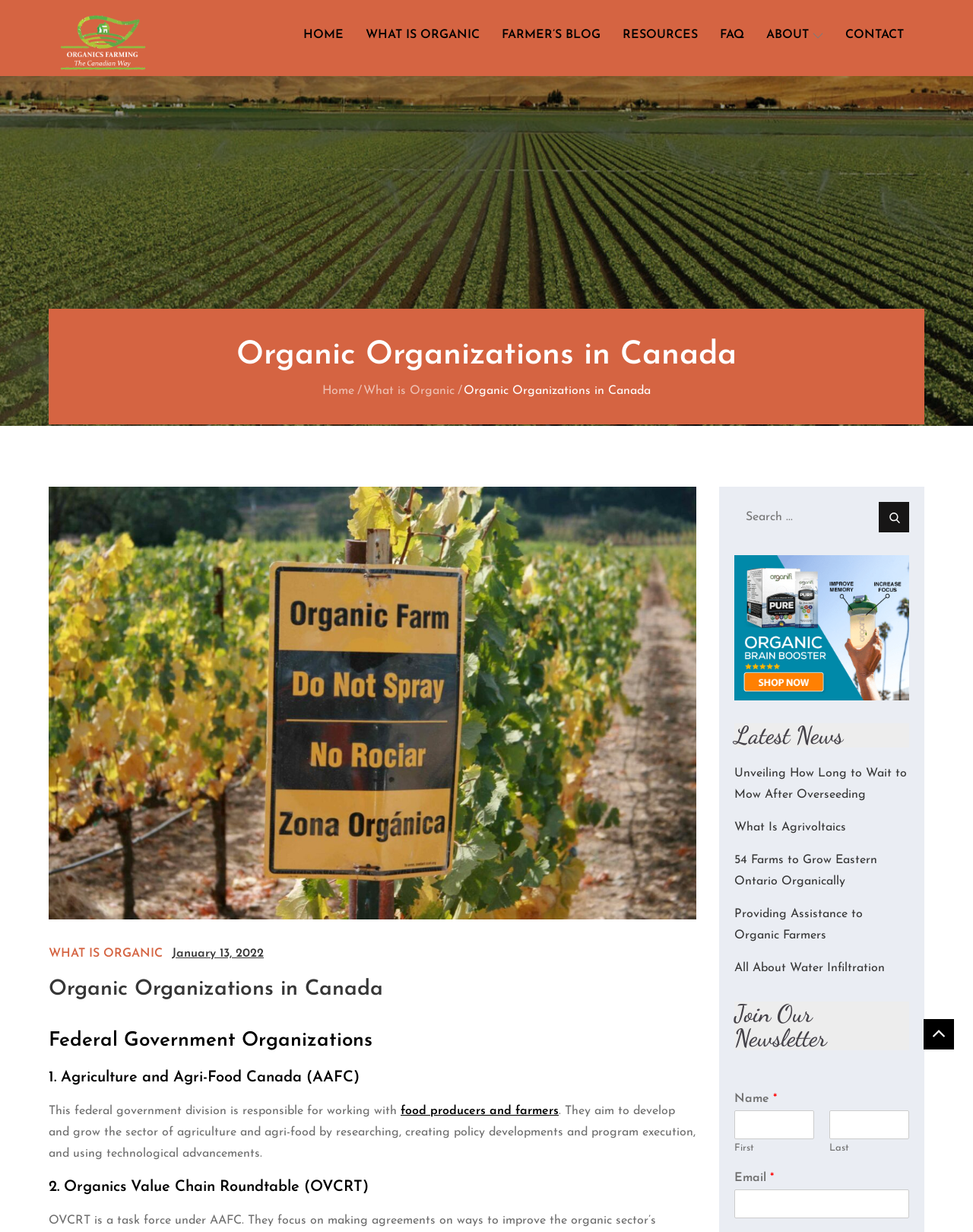Identify the bounding box coordinates for the UI element mentioned here: "Farmer’s Blog". Provide the coordinates as four float values between 0 and 1, i.e., [left, top, right, bottom].

[0.506, 0.012, 0.627, 0.044]